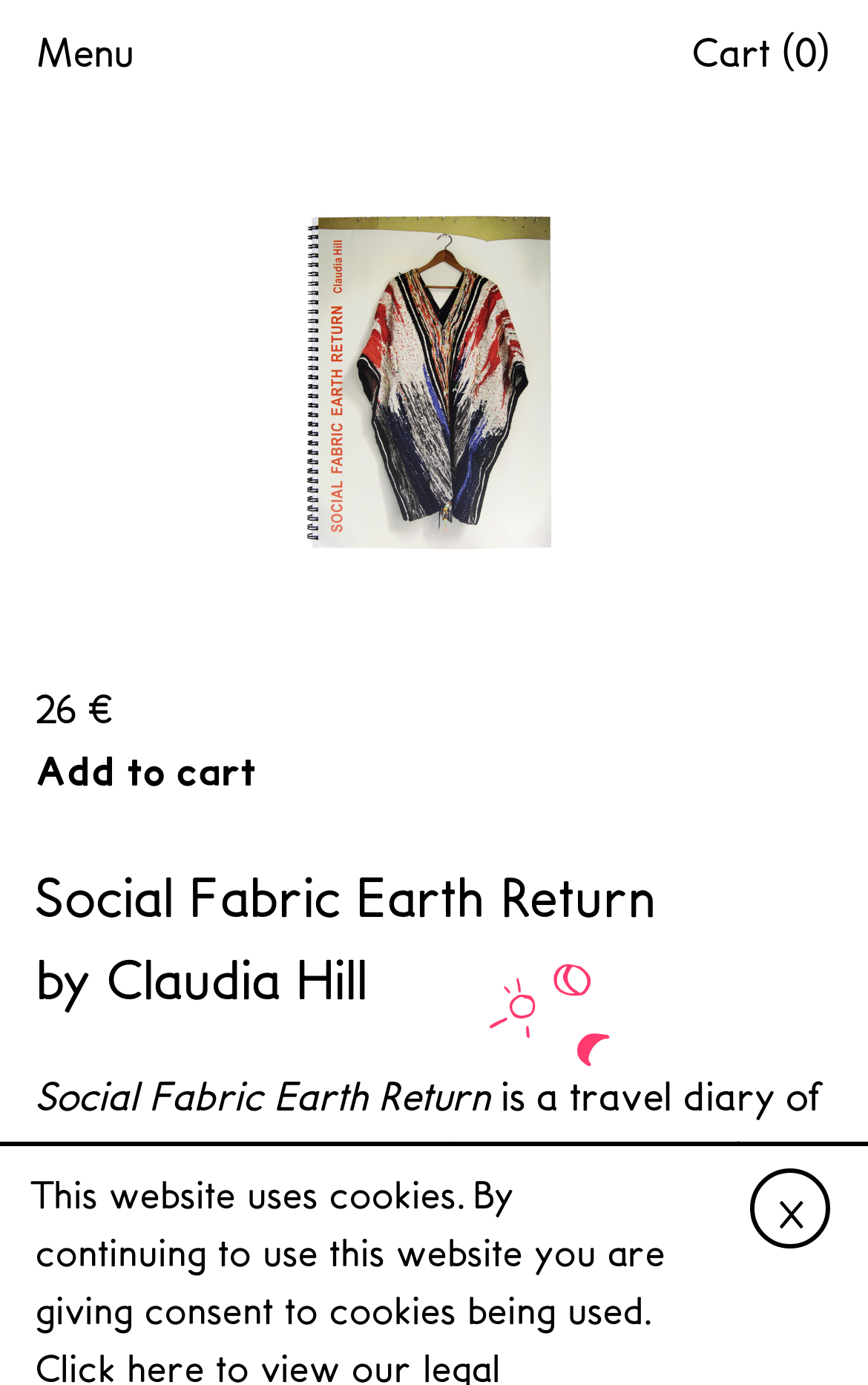Observe the image and answer the following question in detail: What can be done with the 'Add to cart' button?

I found the 'Add to cart' button by looking at the product information section, where it is located below the product image. The button's purpose is to add the product 'Social Fabric Earth Return' to the cart when clicked.